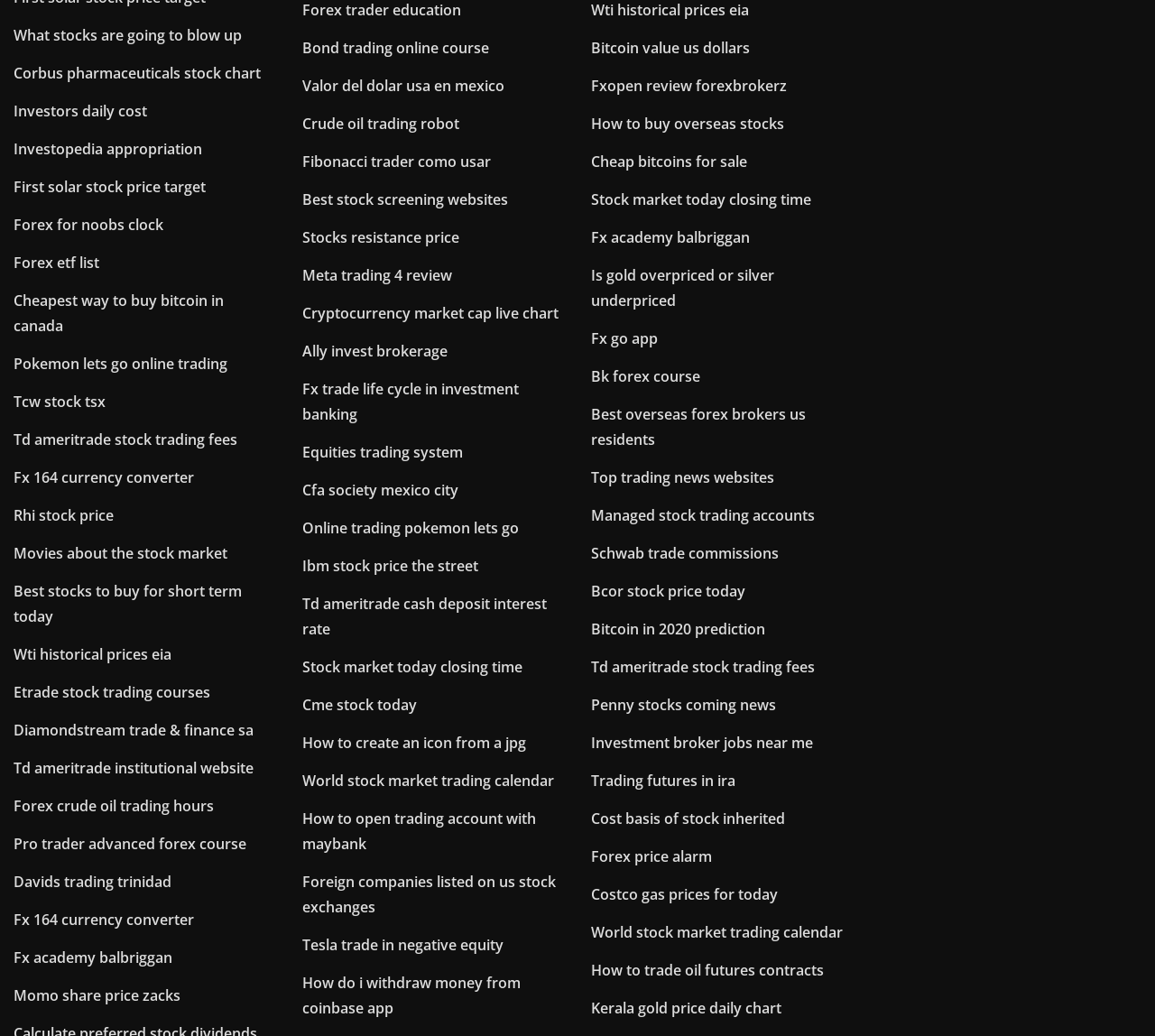Specify the bounding box coordinates of the area to click in order to execute this command: 'Click on 'What stocks are going to blow up''. The coordinates should consist of four float numbers ranging from 0 to 1, and should be formatted as [left, top, right, bottom].

[0.012, 0.024, 0.209, 0.043]